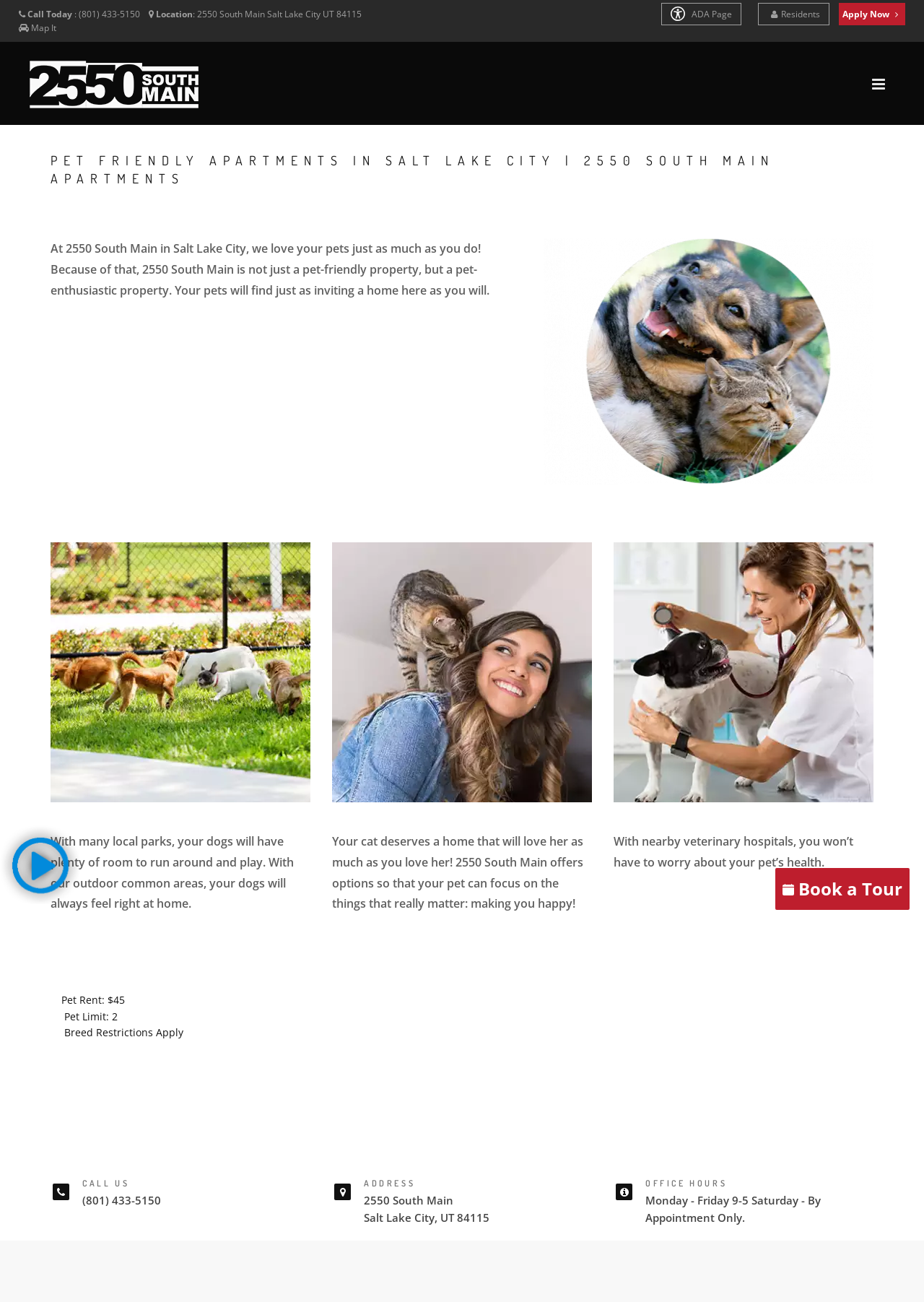Give a detailed account of the webpage's layout and content.

This webpage is about 2550 South Main, a pet-friendly apartment complex in Salt Lake City, UT. At the top, there is a call-to-action section with a "Call Today" button, a phone number, and a location link. Below this section, there is a heading that reads "PET FRIENDLY APARTMENTS IN SALT LAKE CITY | 2550 SOUTH MAIN APARTMENTS". 

To the left of the heading, there is an image of the apartment complex. Below the heading, there is a paragraph of text that describes the pet-friendly nature of the complex, stating that it is not just pet-friendly but pet-enthusiastic. 

On the right side of the page, there are three sections: "Pet FRIENDLY", "Local Parks", and "Great Place For Cats". Each section has an image and a heading, followed by a paragraph of text that describes the benefits of the complex for pets. 

Below these sections, there is another section titled "Nearby Veterinary Hospitals" with an image and a paragraph of text. 

Further down the page, there is a section that lists pet rent, pet limit, and breed restrictions. 

At the bottom of the page, there are three columns of contact information: "CALL US", "ADDRESS", and "OFFICE HOURS". There is also a "Book a Tour" button with an image.